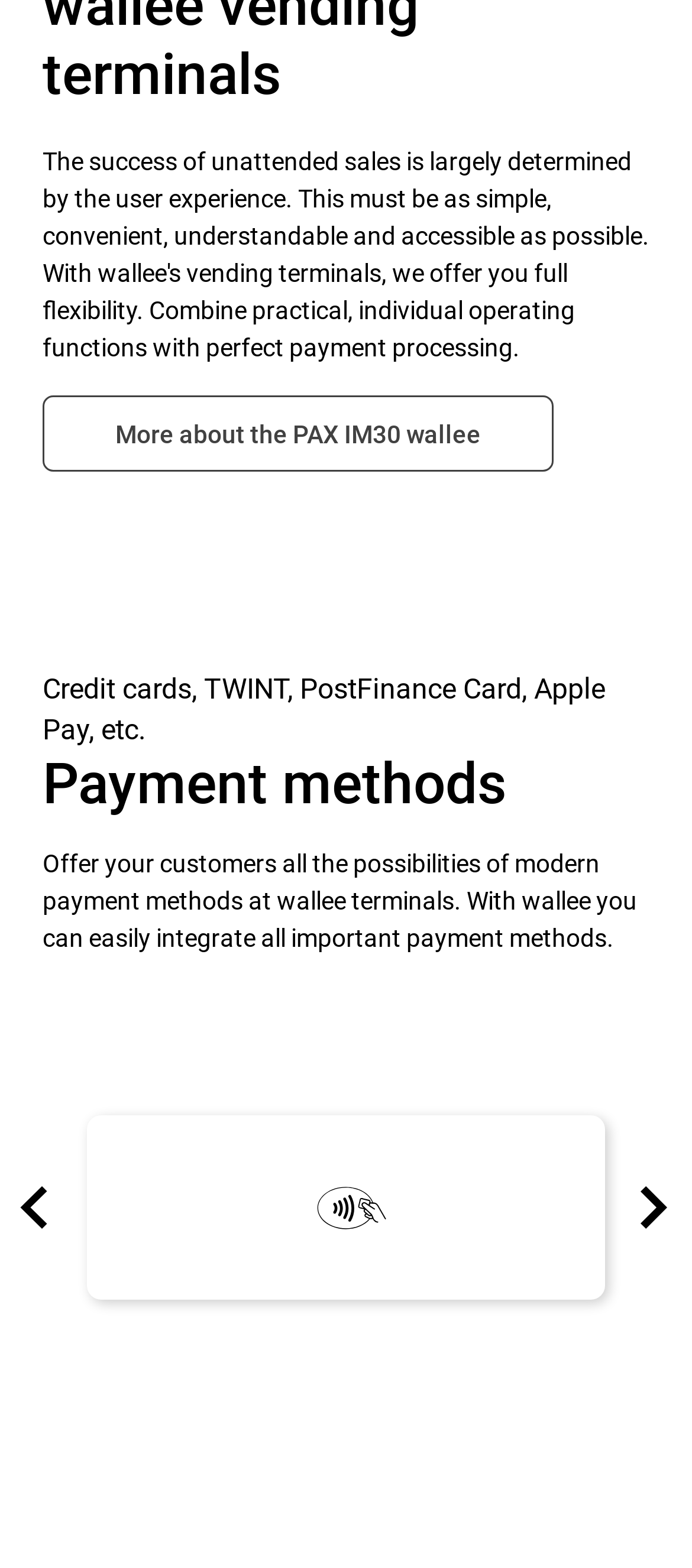Determine the bounding box coordinates for the area that needs to be clicked to fulfill this task: "Go to next slide". The coordinates must be given as four float numbers between 0 and 1, i.e., [left, top, right, bottom].

[0.768, 0.638, 0.974, 0.901]